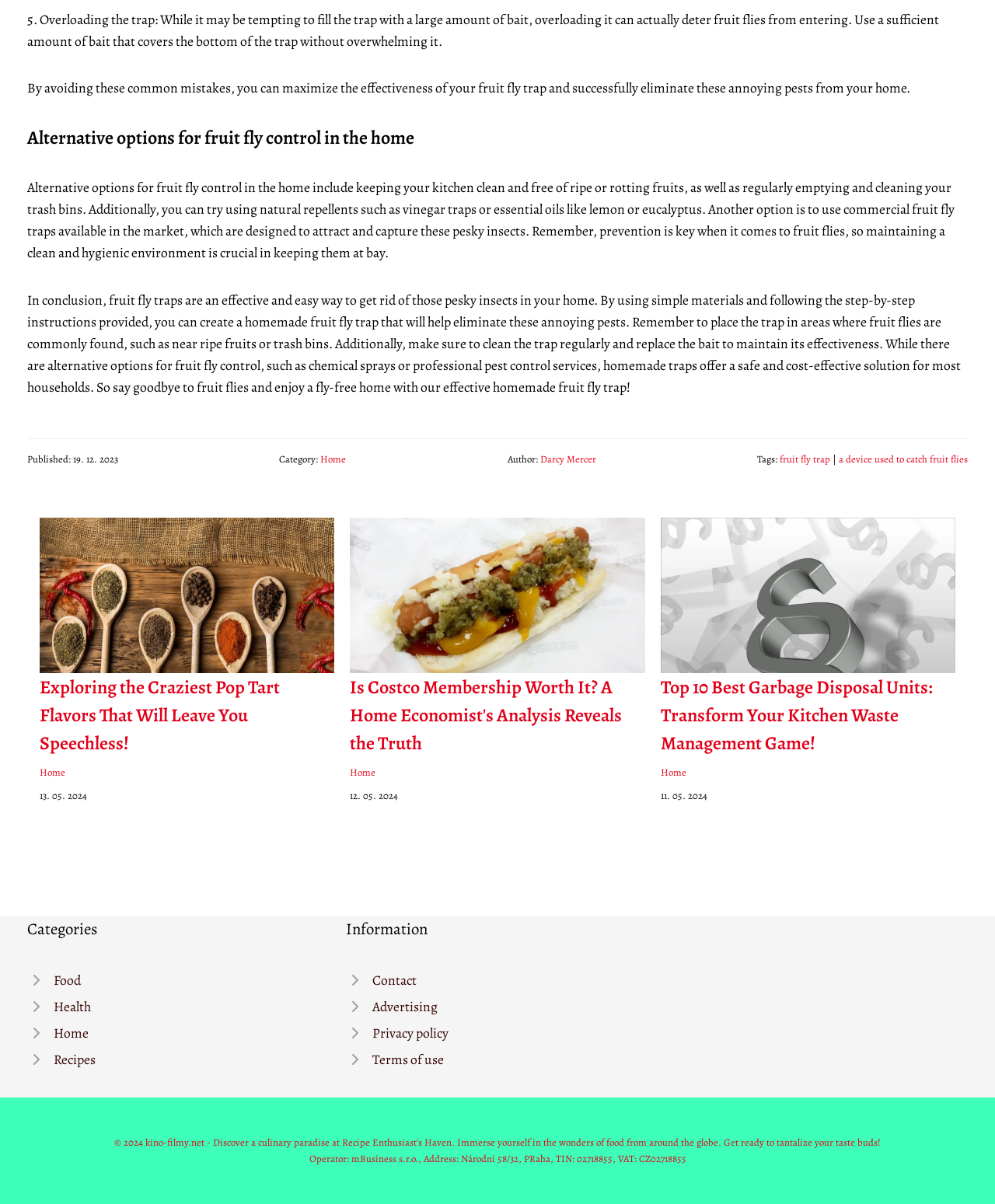Locate the bounding box coordinates of the area where you should click to accomplish the instruction: "Click the link to explore the craziest Pop Tart flavors".

[0.04, 0.502, 0.336, 0.518]